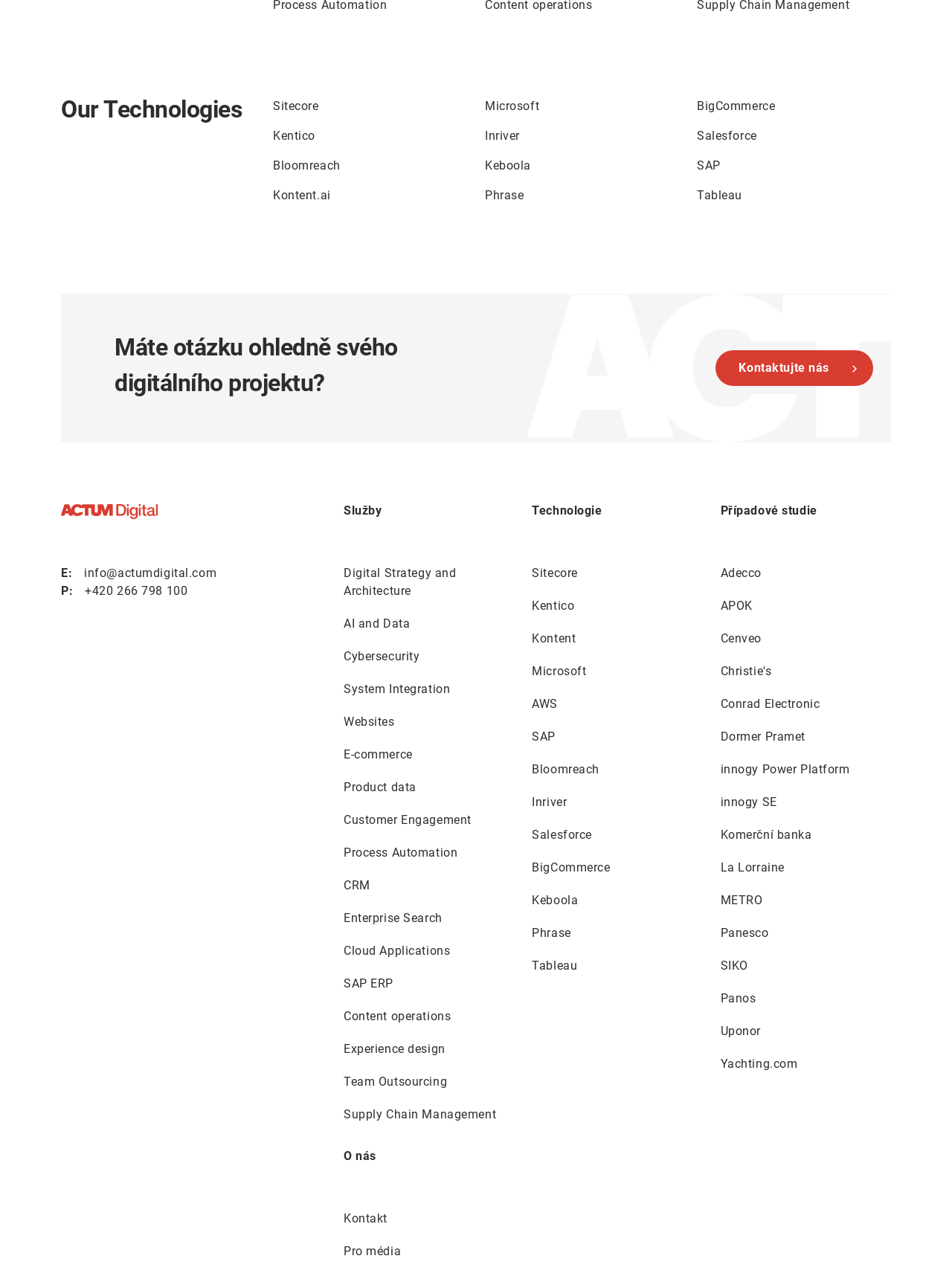What is the name of the first case study listed?
Ensure your answer is thorough and detailed.

I looked at the section of the webpage labeled 'Případové studie' and found a list of case studies. The first case study listed is 'Adecco'.